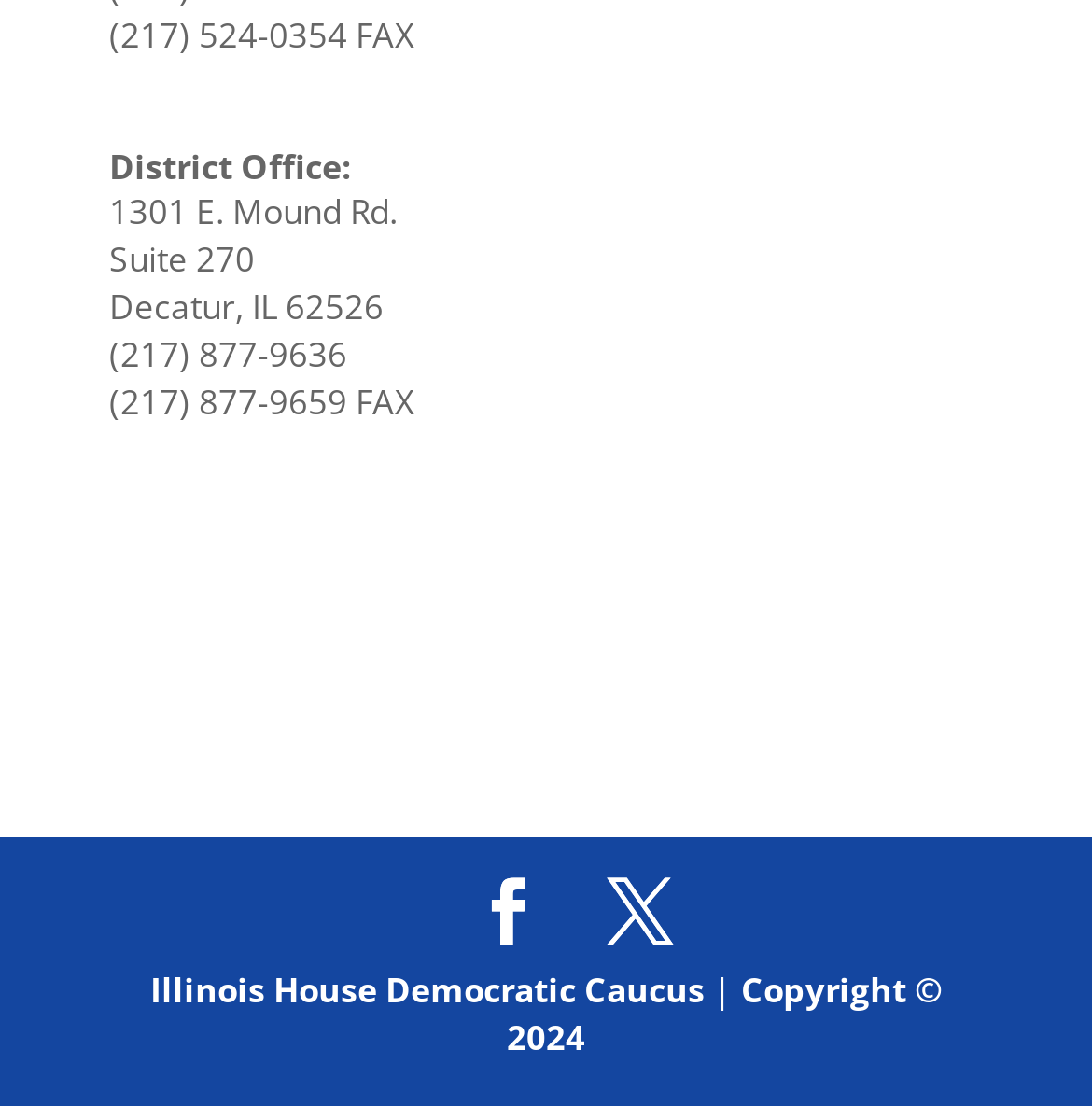What is the fax number of the District Office?
Answer the question using a single word or phrase, according to the image.

(217) 524-0354